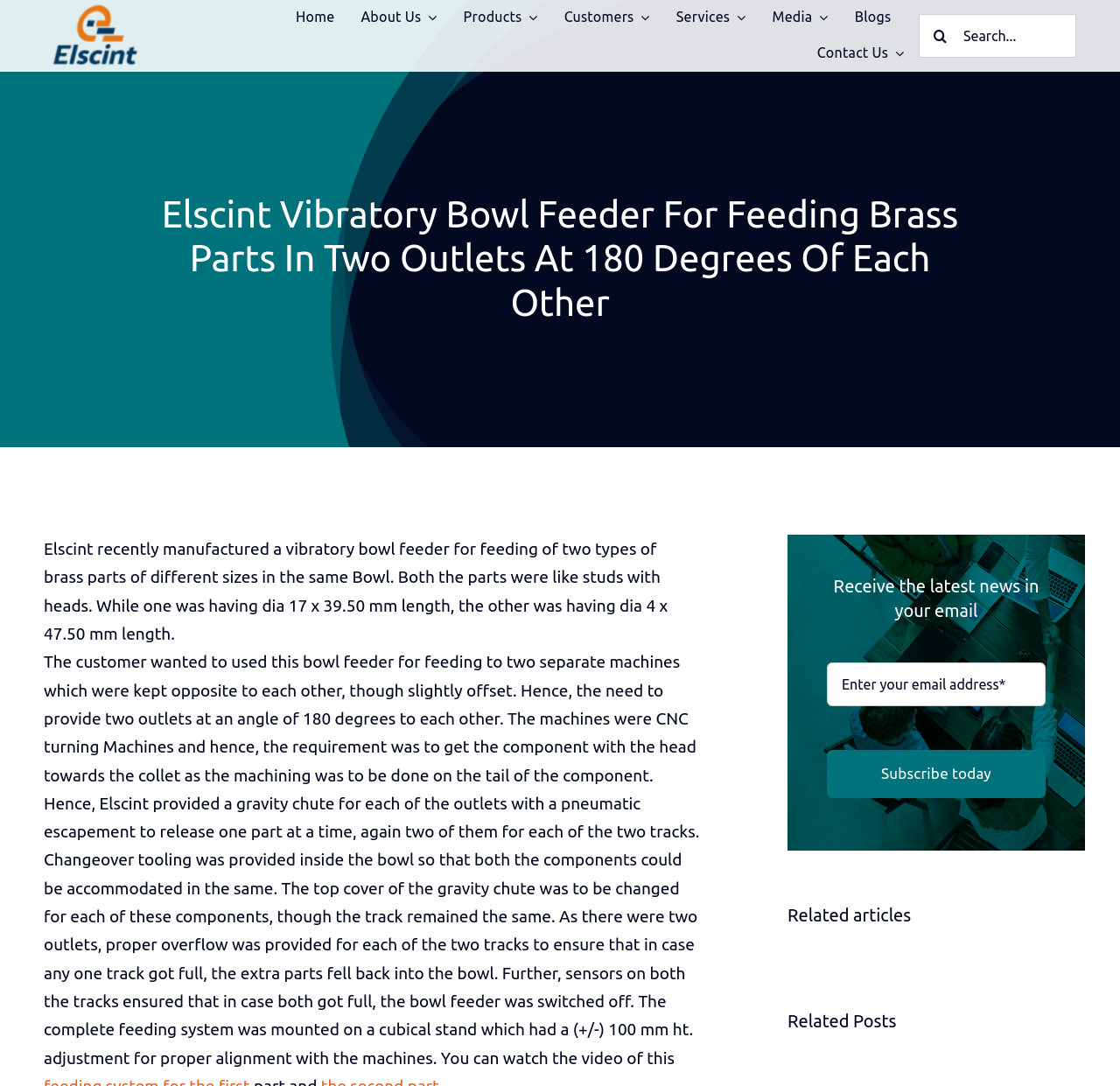Find the bounding box coordinates of the element's region that should be clicked in order to follow the given instruction: "Read the 'Elscint Heavy Duty Stacking Machine' article". The coordinates should consist of four float numbers between 0 and 1, i.e., [left, top, right, bottom].

[0.722, 0.929, 0.751, 0.958]